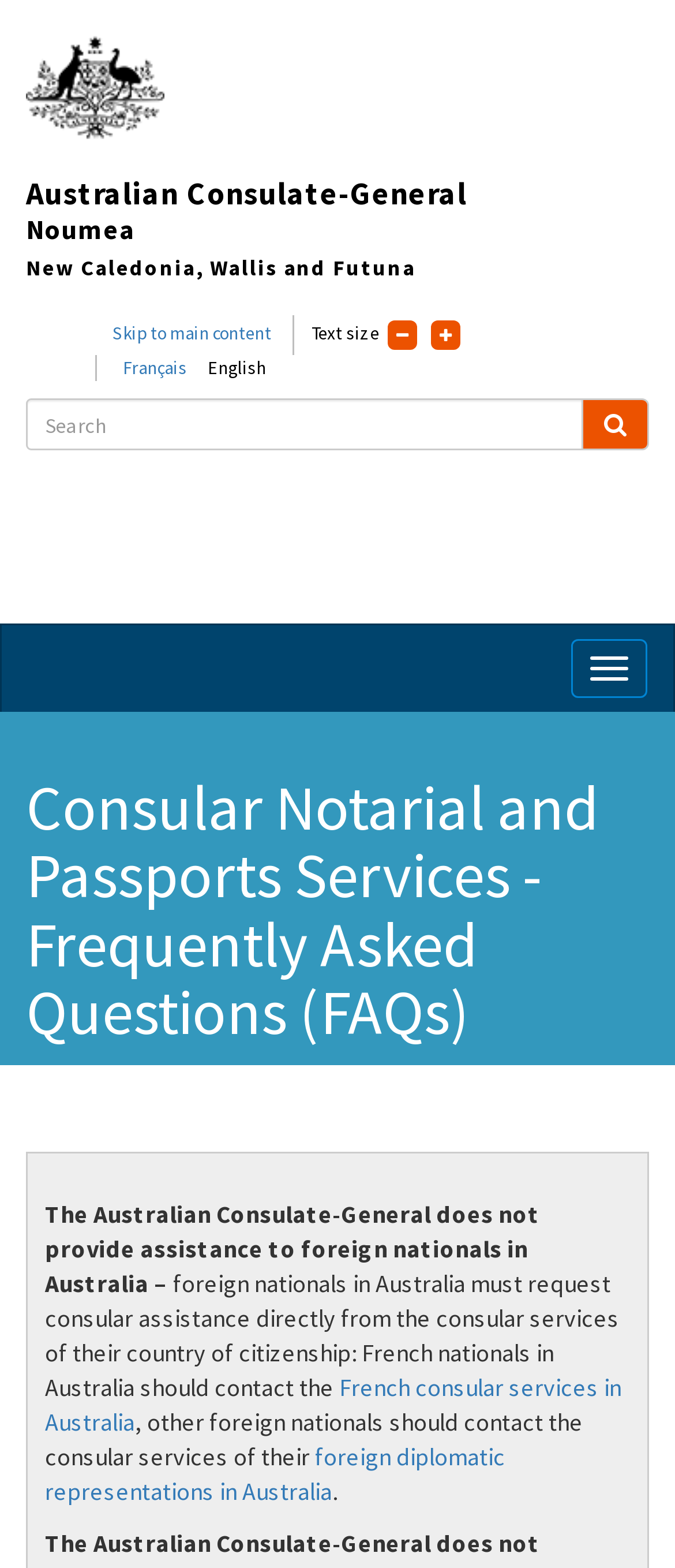What is the language of the webpage?
Answer the question with just one word or phrase using the image.

English